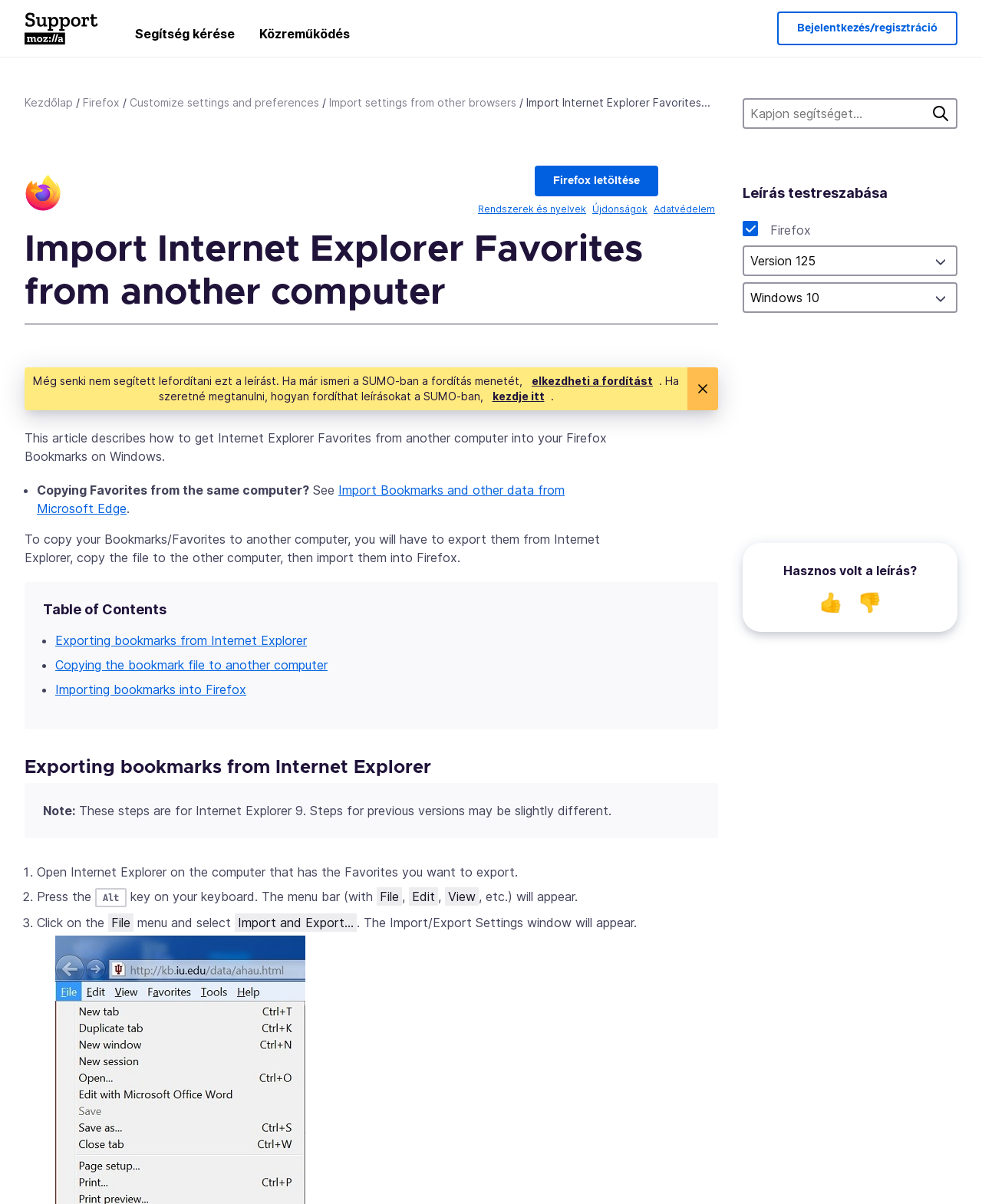How many steps are involved in exporting bookmarks from Internet Explorer?
Answer the question with detailed information derived from the image.

According to the webpage, there are three steps involved in exporting bookmarks from Internet Explorer: opening Internet Explorer, pressing the Alt key to access the menu bar, and clicking on the File menu to select Import and Export.